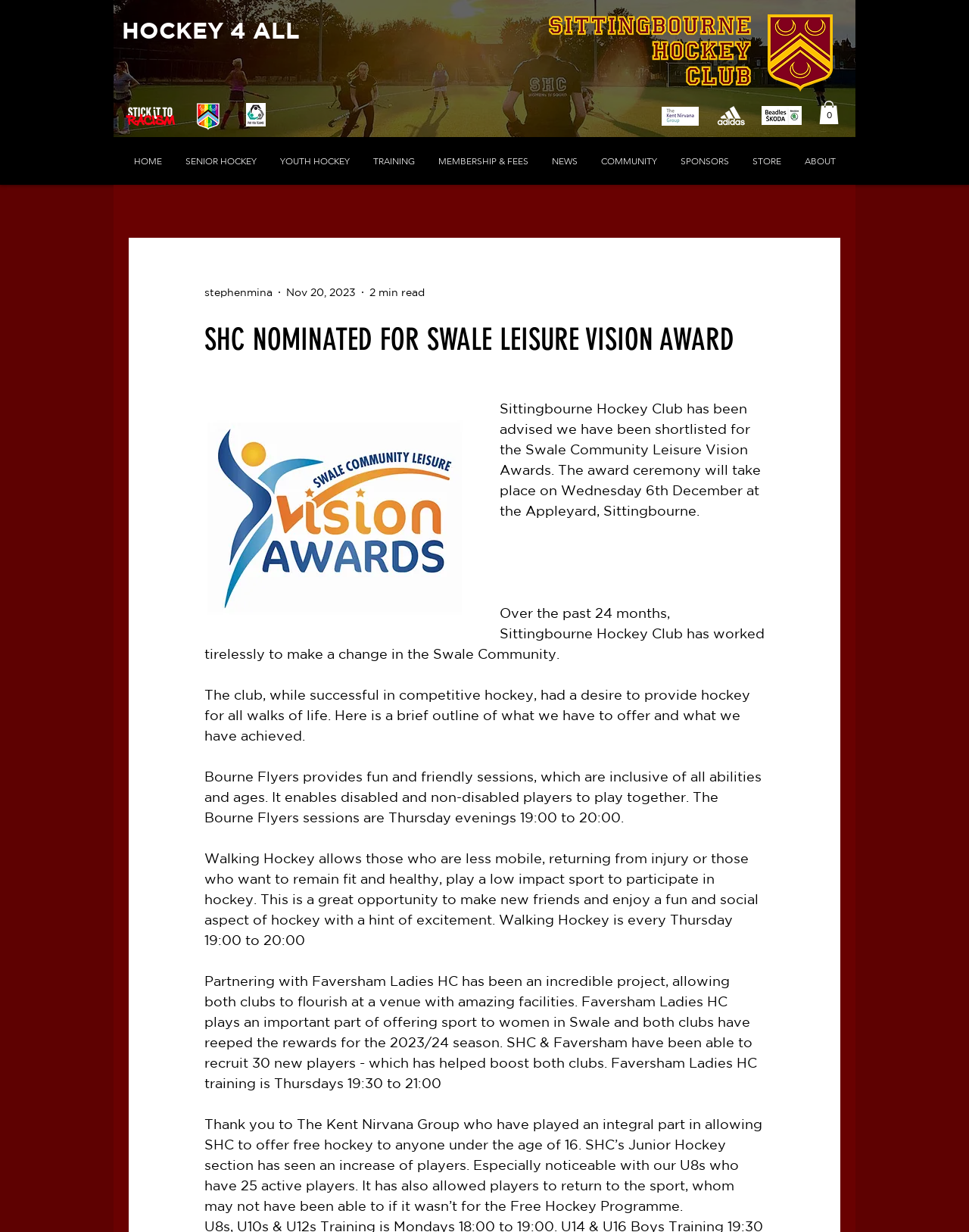Please find the bounding box coordinates of the section that needs to be clicked to achieve this instruction: "Click the 'Cart with 0 items' button".

[0.845, 0.082, 0.866, 0.101]